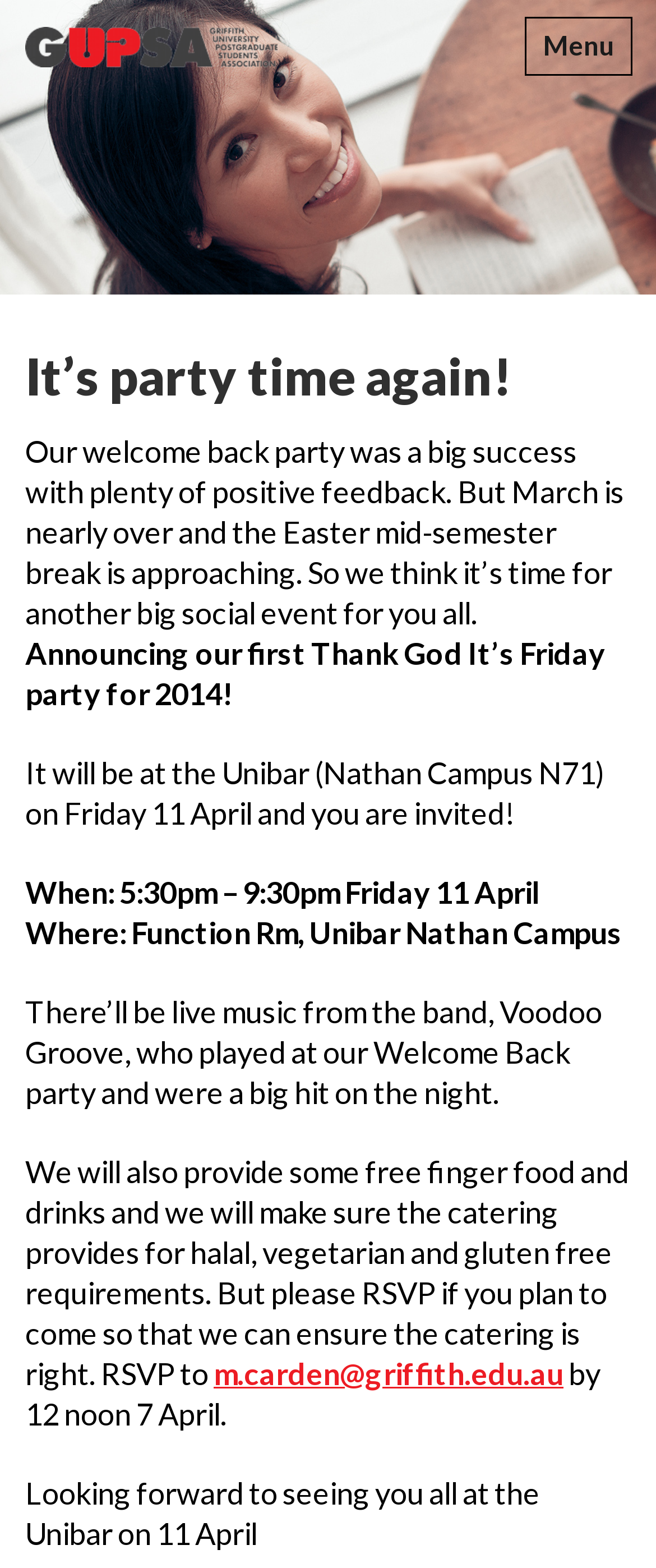Who should you RSVP to?
Examine the webpage screenshot and provide an in-depth answer to the question.

According to the webpage, you should RSVP to m.carden@griffith.edu.au if you plan to attend the party, as mentioned in the text 'RSVP to m.carden@griffith.edu.au by 12 noon 7 April'.